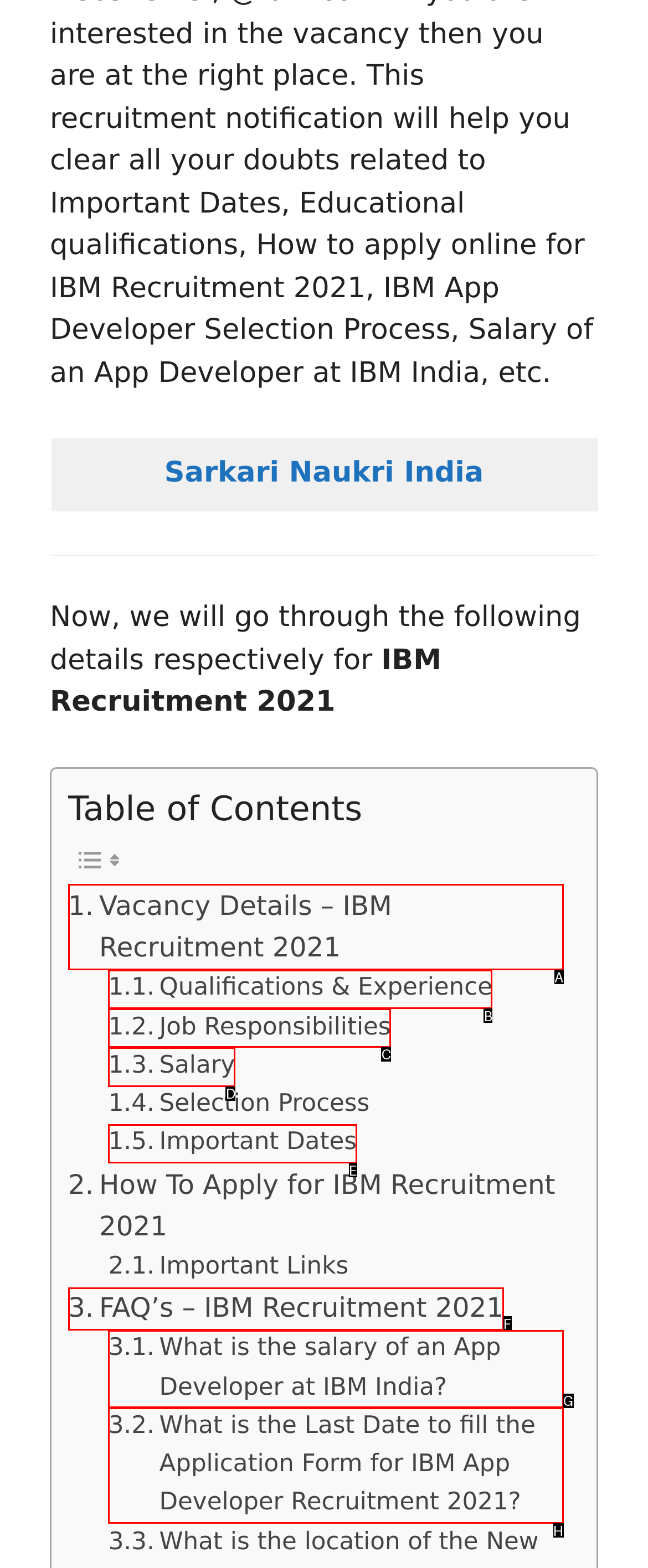Select the letter of the element you need to click to complete this task: Check the Salary of IBM Recruitment 2021
Answer using the letter from the specified choices.

D